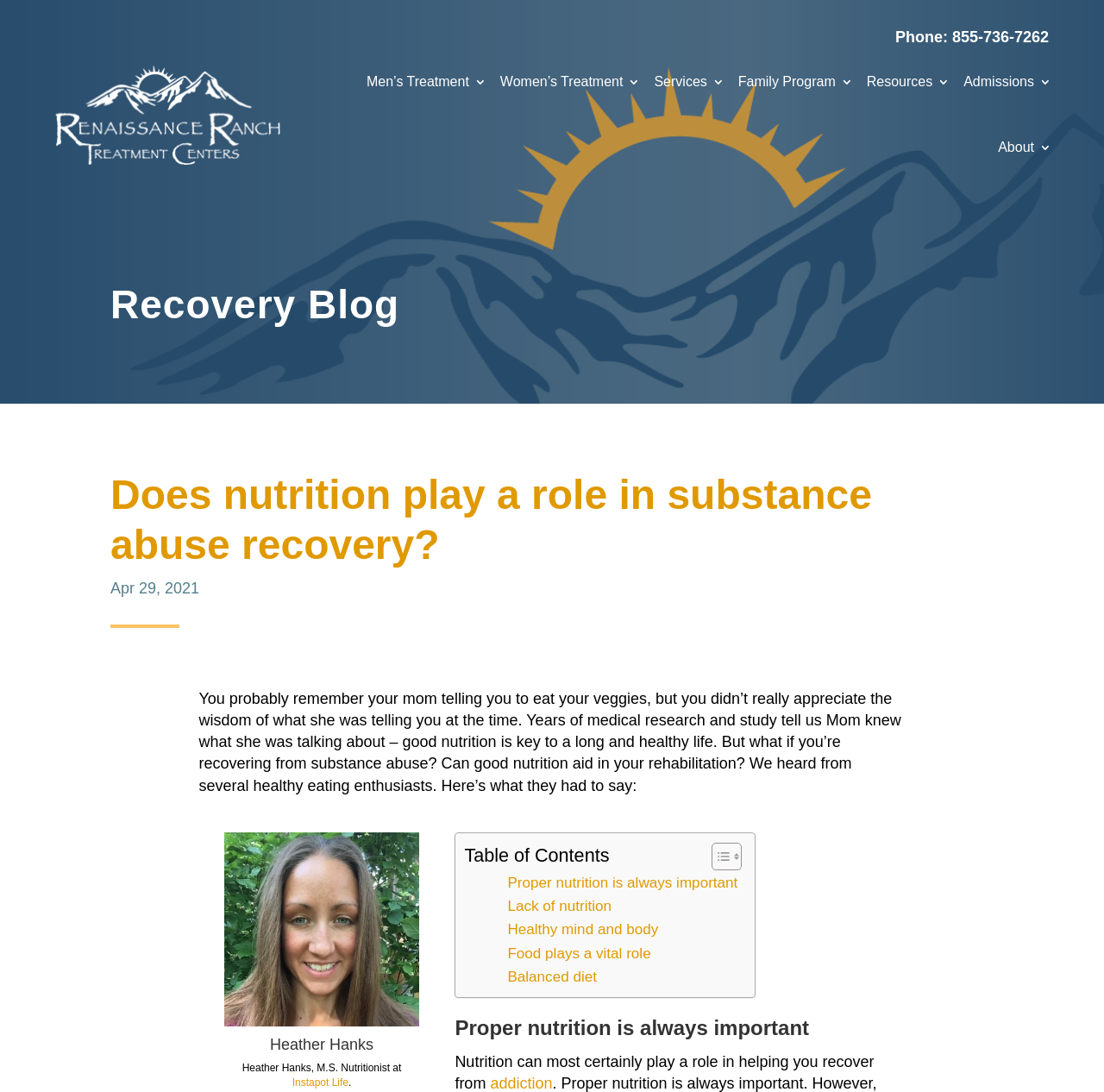Locate the headline of the webpage and generate its content.

Does nutrition play a role in substance abuse recovery?